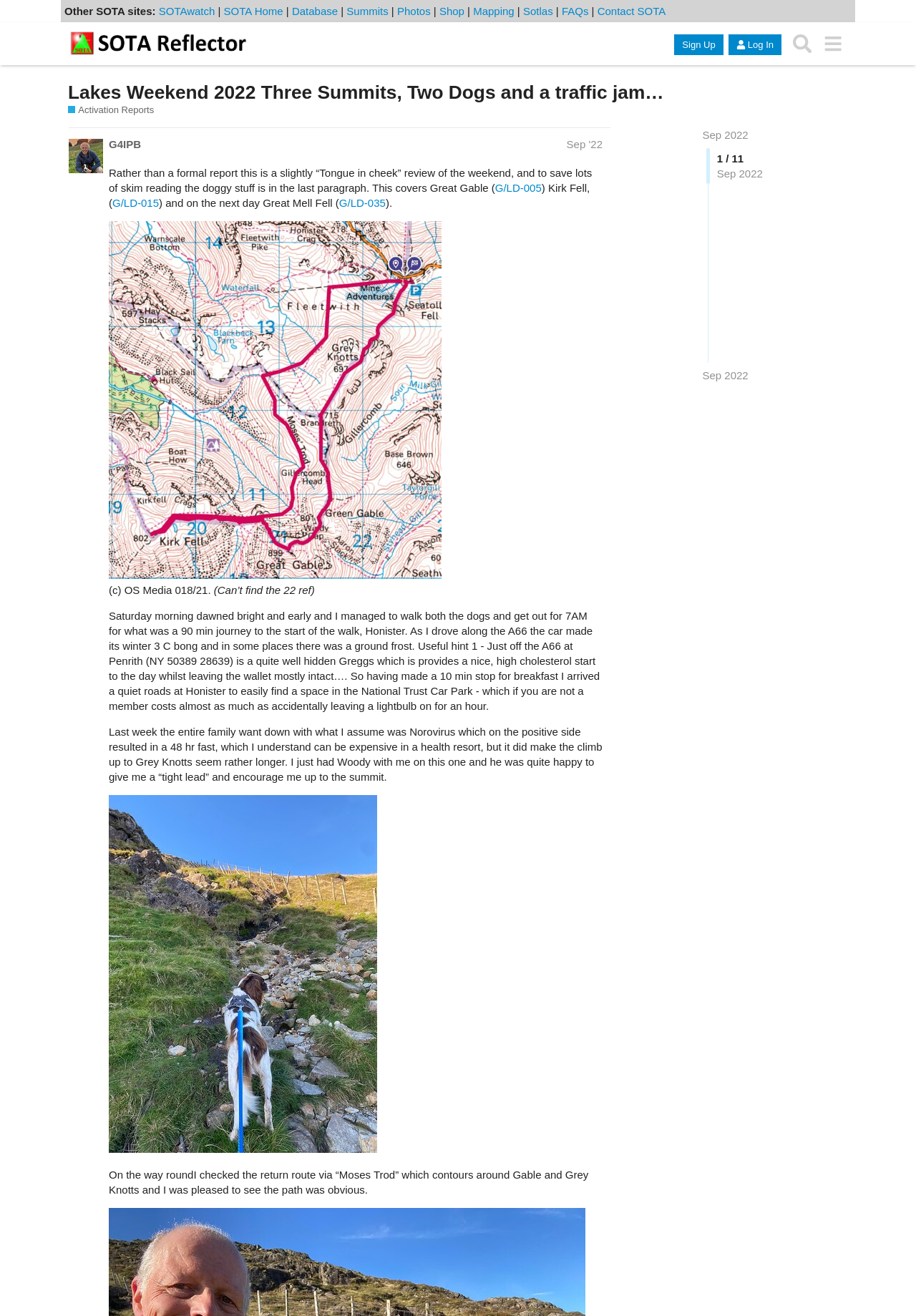What is the name of the reflector?
Refer to the screenshot and respond with a concise word or phrase.

SOTA Reflector